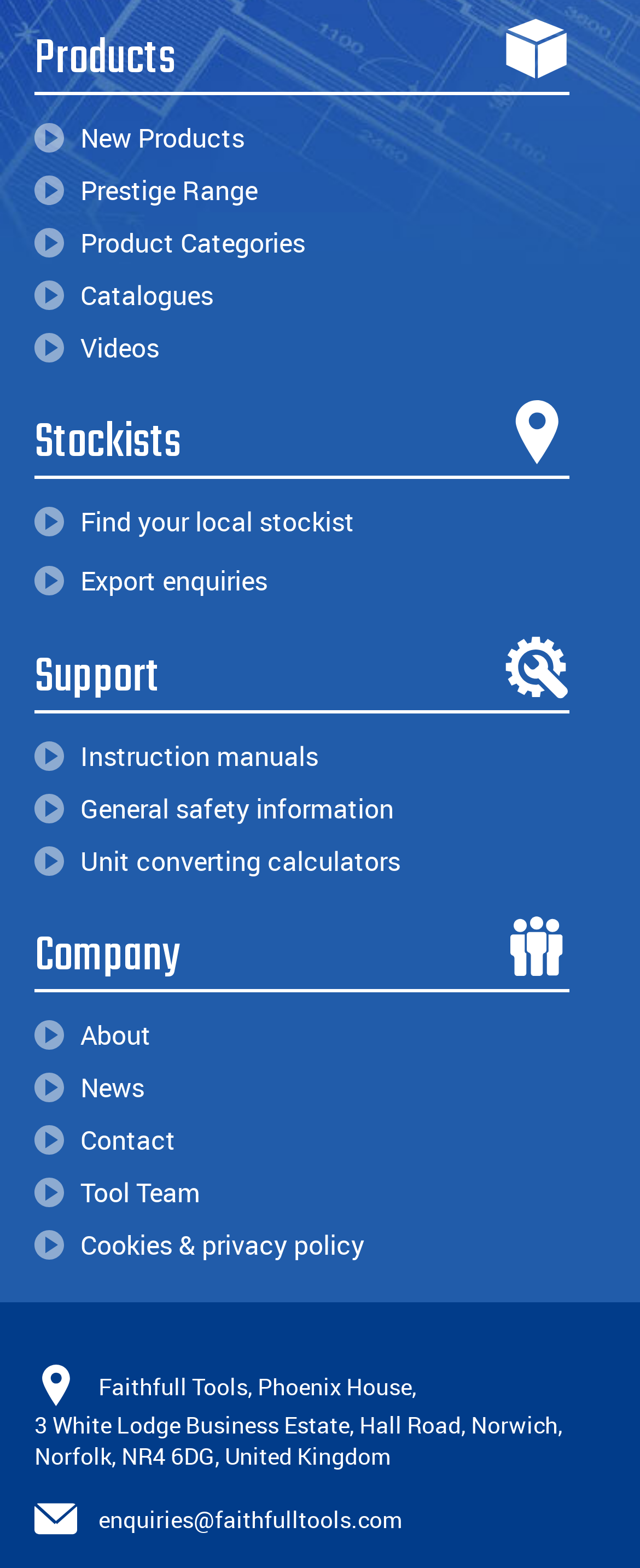Show the bounding box coordinates for the element that needs to be clicked to execute the following instruction: "Contact us". Provide the coordinates in the form of four float numbers between 0 and 1, i.e., [left, top, right, bottom].

[0.054, 0.712, 0.889, 0.741]